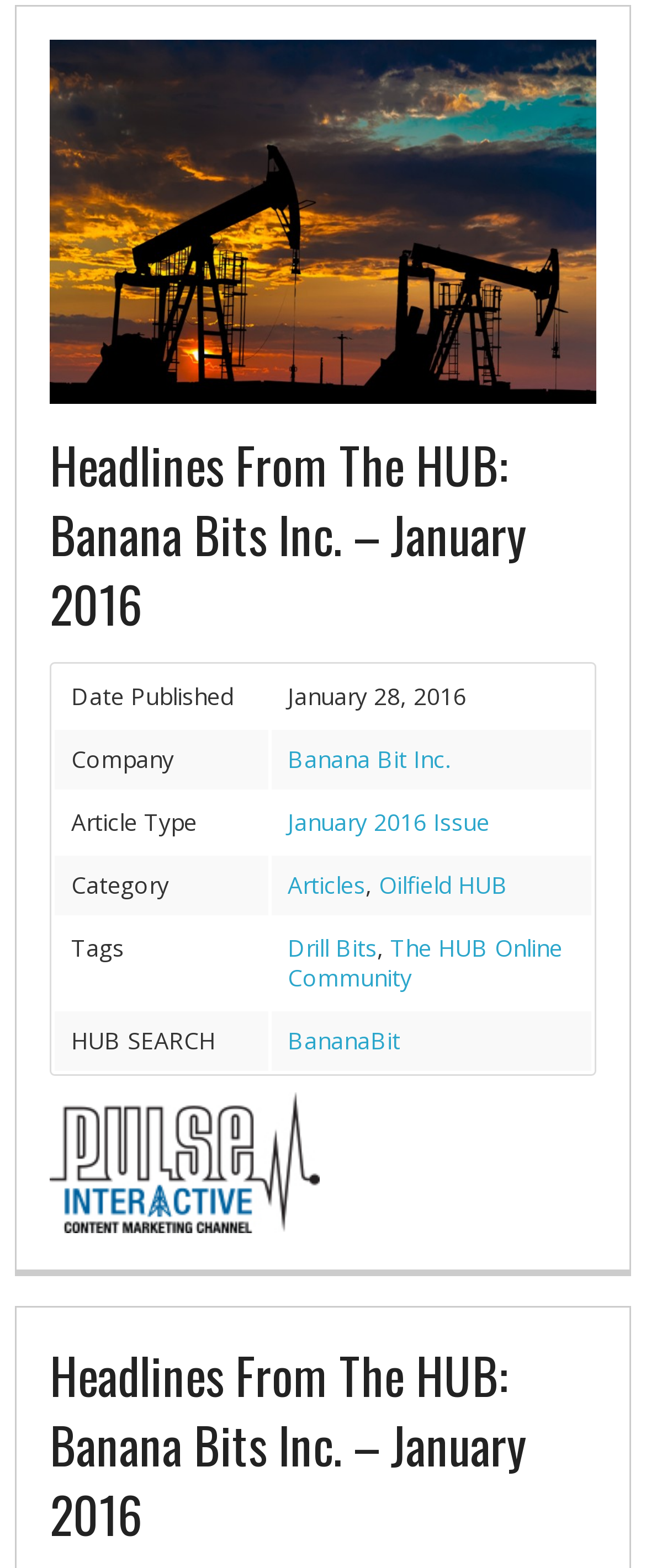Given the element description Oilfield HUB, identify the bounding box coordinates for the UI element on the webpage screenshot. The format should be (top-left x, top-left y, bottom-right x, bottom-right y), with values between 0 and 1.

[0.587, 0.553, 0.787, 0.573]